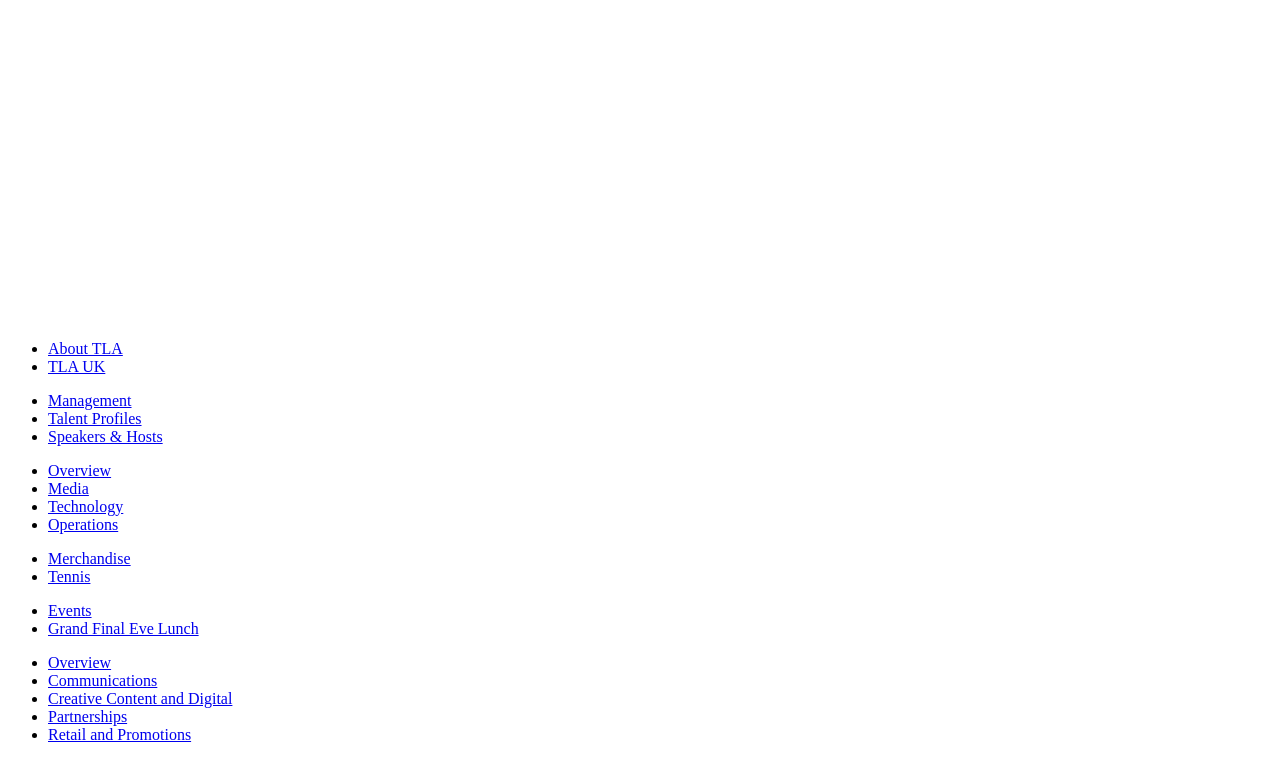Pinpoint the bounding box coordinates of the element you need to click to execute the following instruction: "Explore Tennis". The bounding box should be represented by four float numbers between 0 and 1, in the format [left, top, right, bottom].

[0.038, 0.746, 0.071, 0.769]